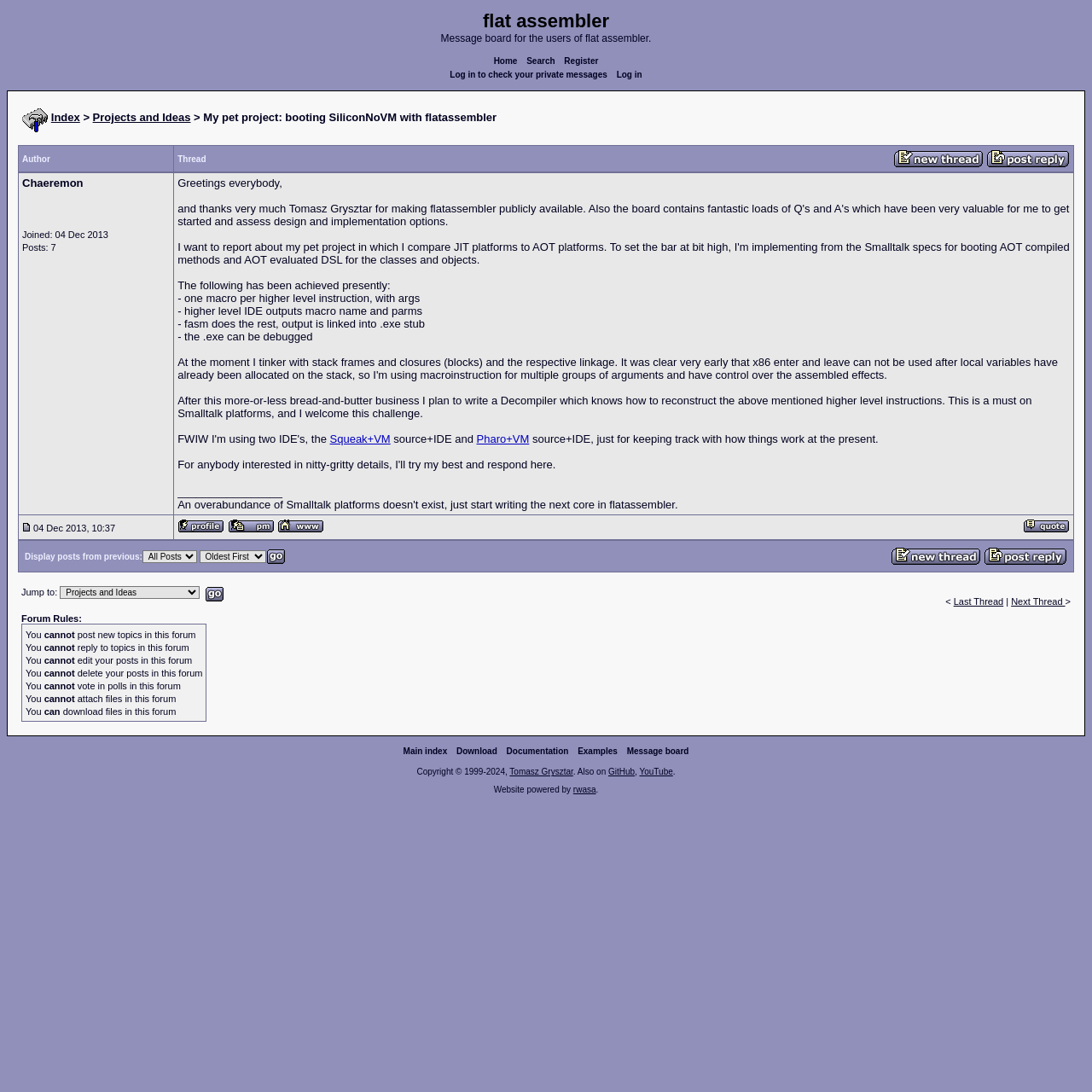How many rows are there in the table that displays posts?
Please craft a detailed and exhaustive response to the question.

I counted the number of row elements within the table element that displays posts, and found 2 rows.